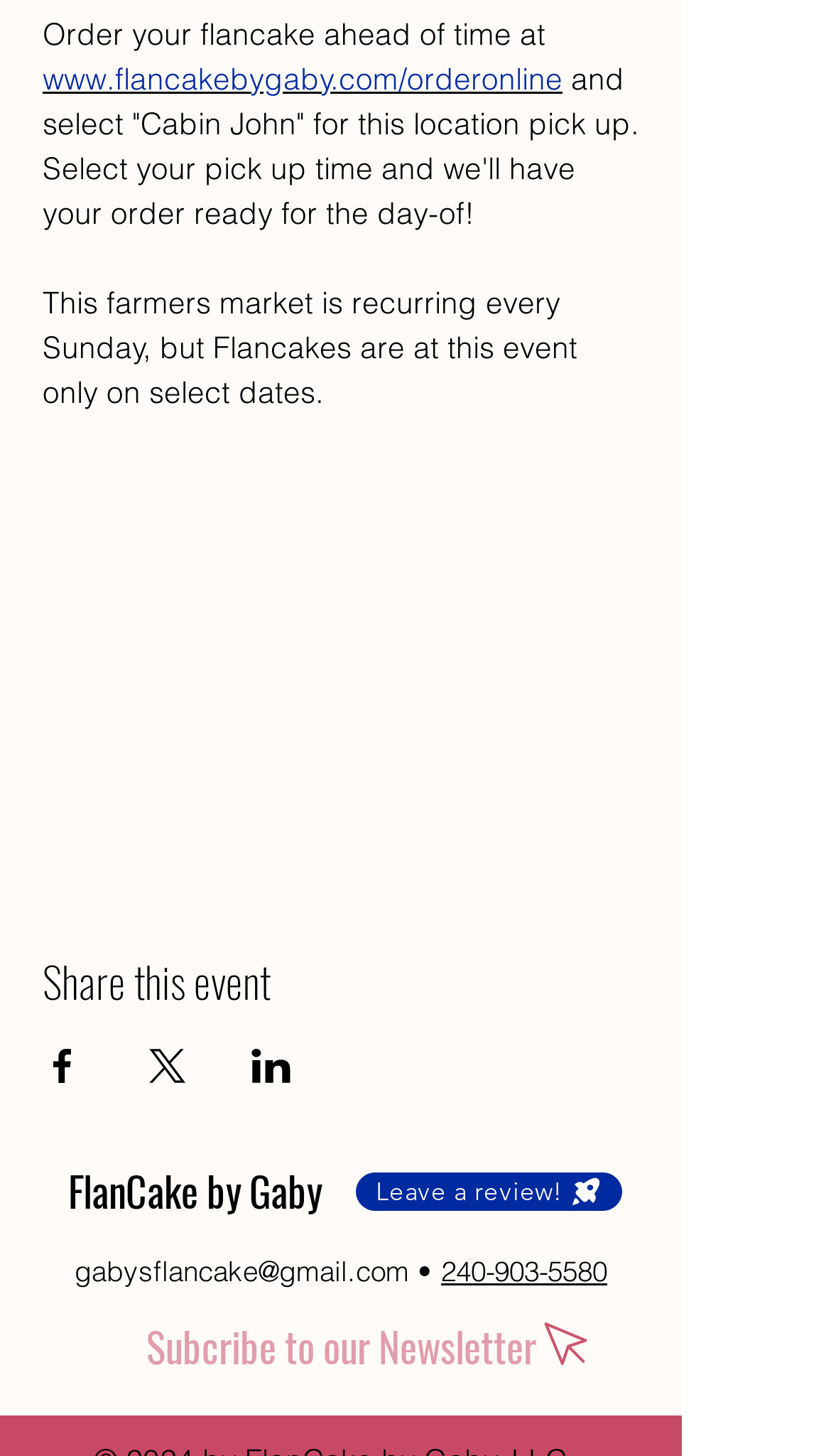Locate the bounding box coordinates of the clickable area needed to fulfill the instruction: "Subscribe to our Newsletter".

[0.176, 0.904, 0.645, 0.945]